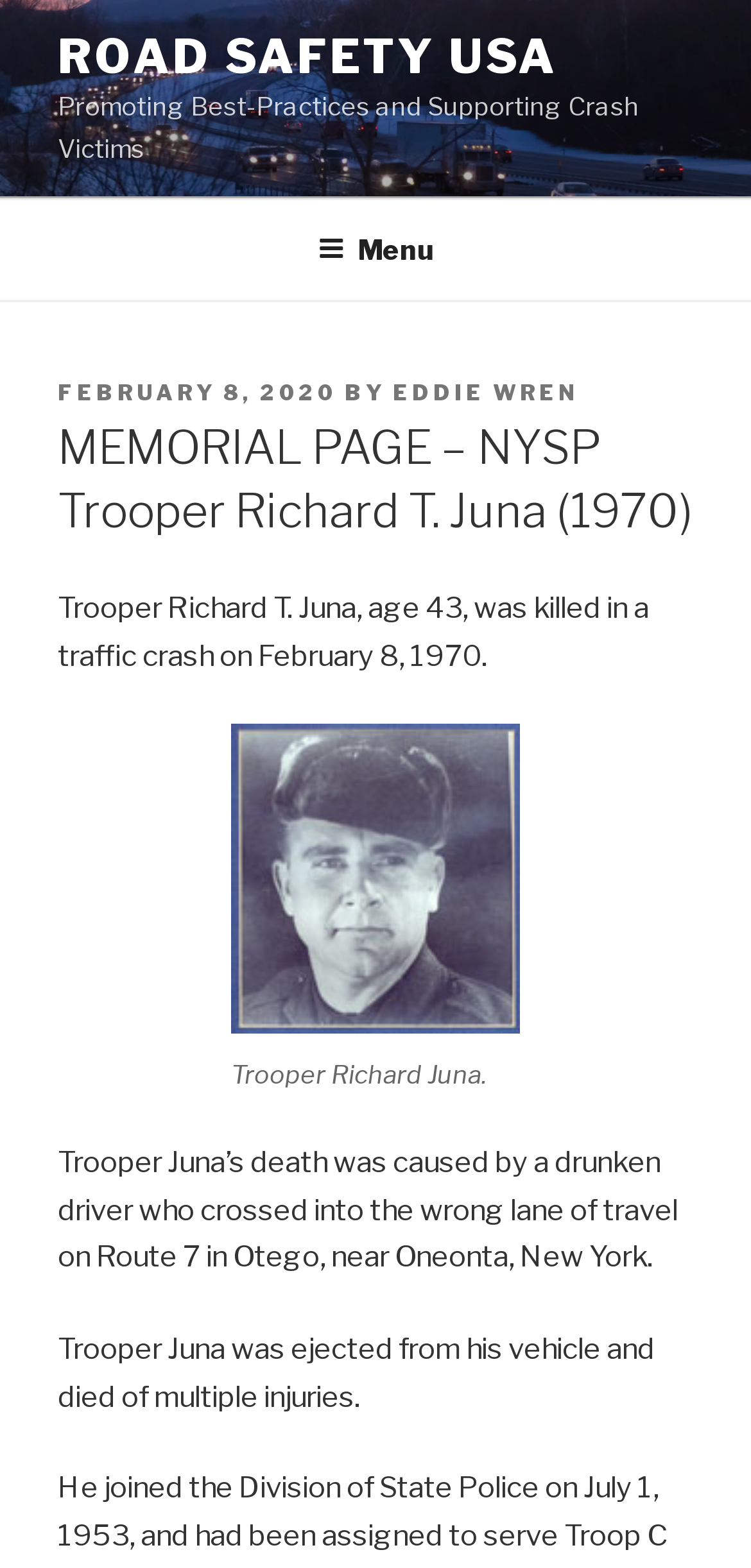Provide a brief response to the question below using one word or phrase:
Who posted the memorial page?

Eddie Wren